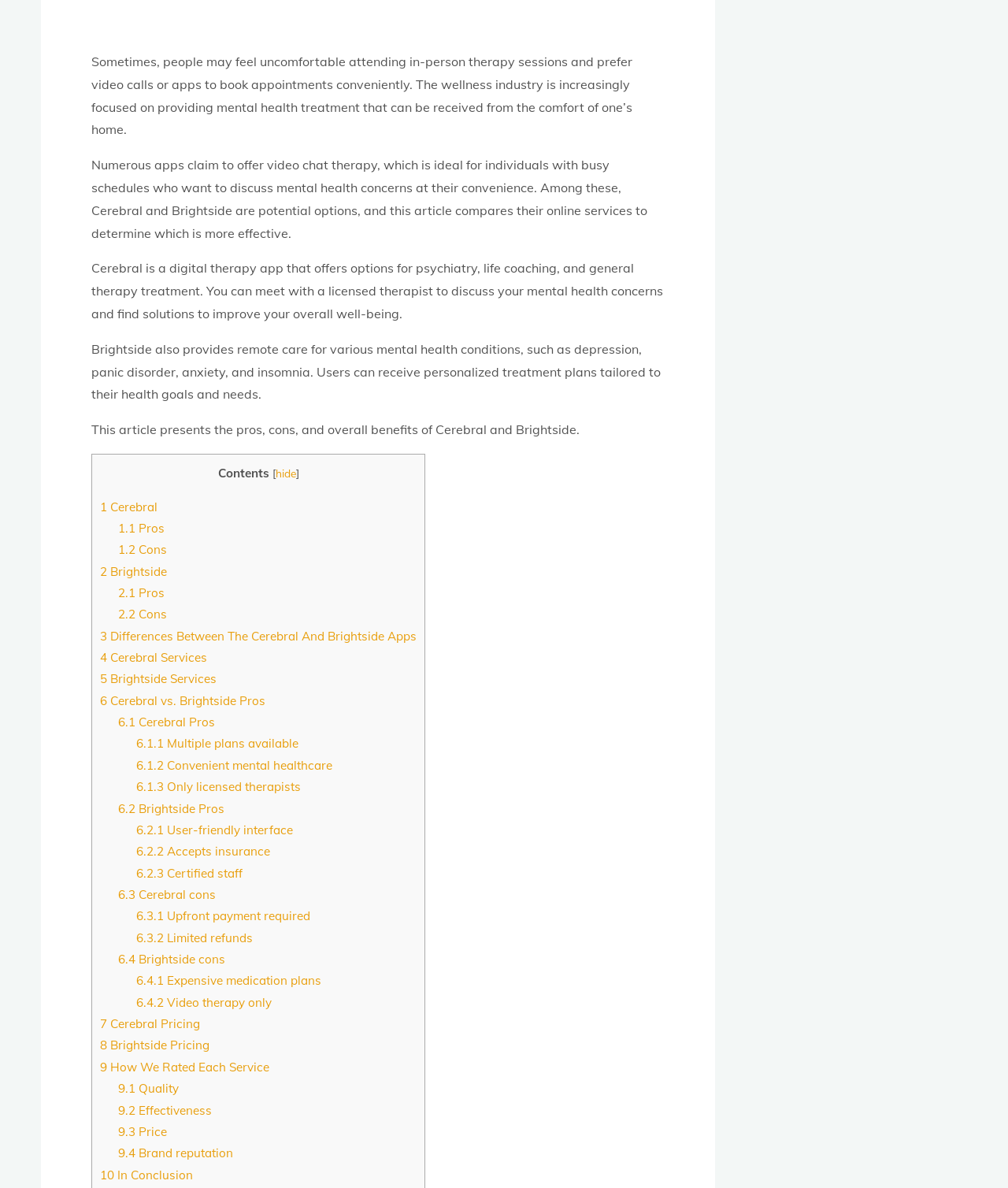What is a benefit of using Brightside?
Refer to the image and provide a thorough answer to the question.

One of the pros of Brightside mentioned in the article is its user-friendly interface, which suggests that it is easy to use and navigate.